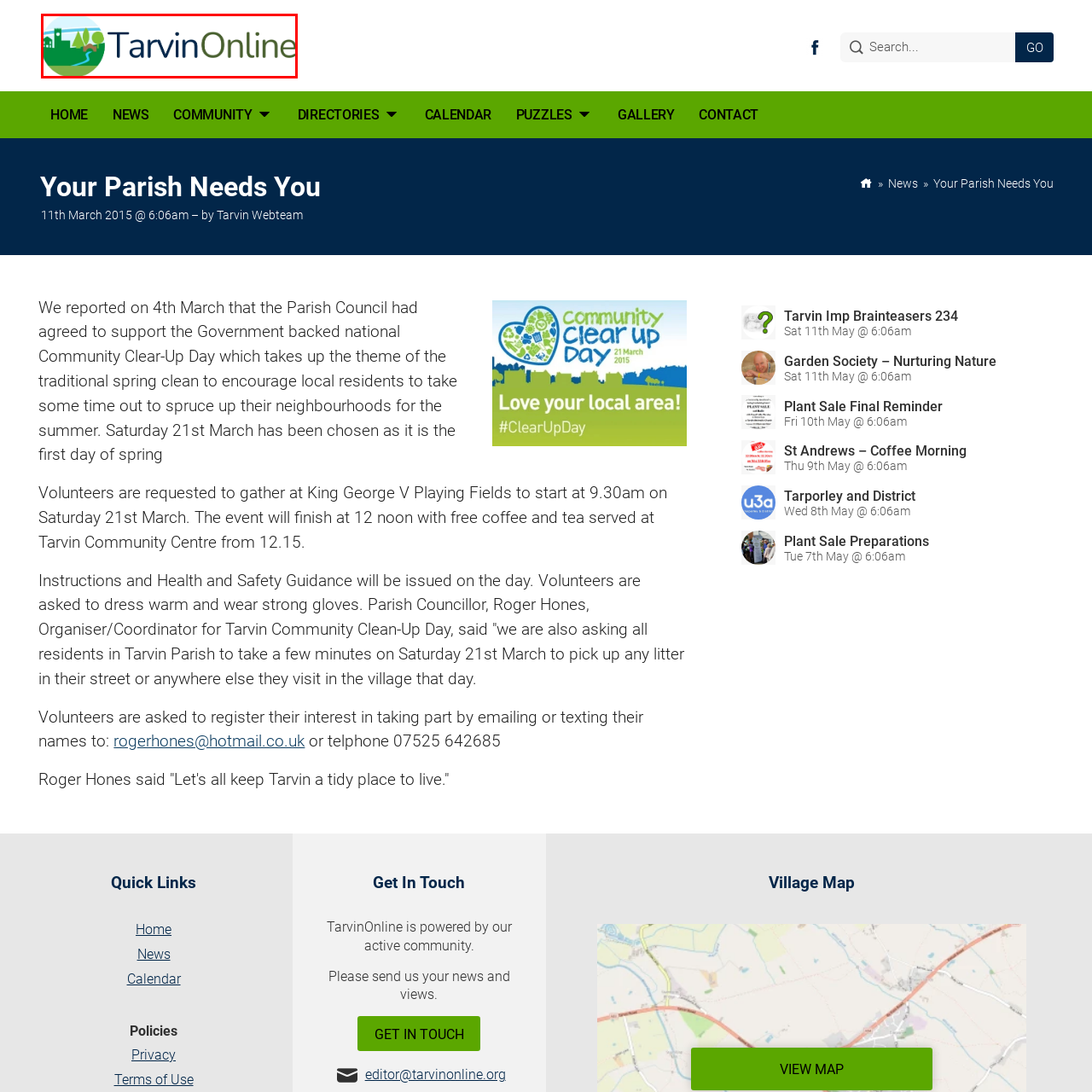Narrate the specific details and elements found within the red-bordered image.

The image features the logo of TarvinOnline, showcasing a vibrant, circular design that captures the essence of the Tarvin community. The logo includes elements such as a quaint village silhouette with a classic church tower, green hills, and trees, set against a soft blue sky. The name "TarvinOnline" is prominently displayed in two distinct fonts; "Tarvin" in a deep navy blue, and "Online" in a fresh green, symbolizing the connection between the local community and the digital world. This logo represents Tarvin's commitment to fostering community spirit and providing online resources for residents.